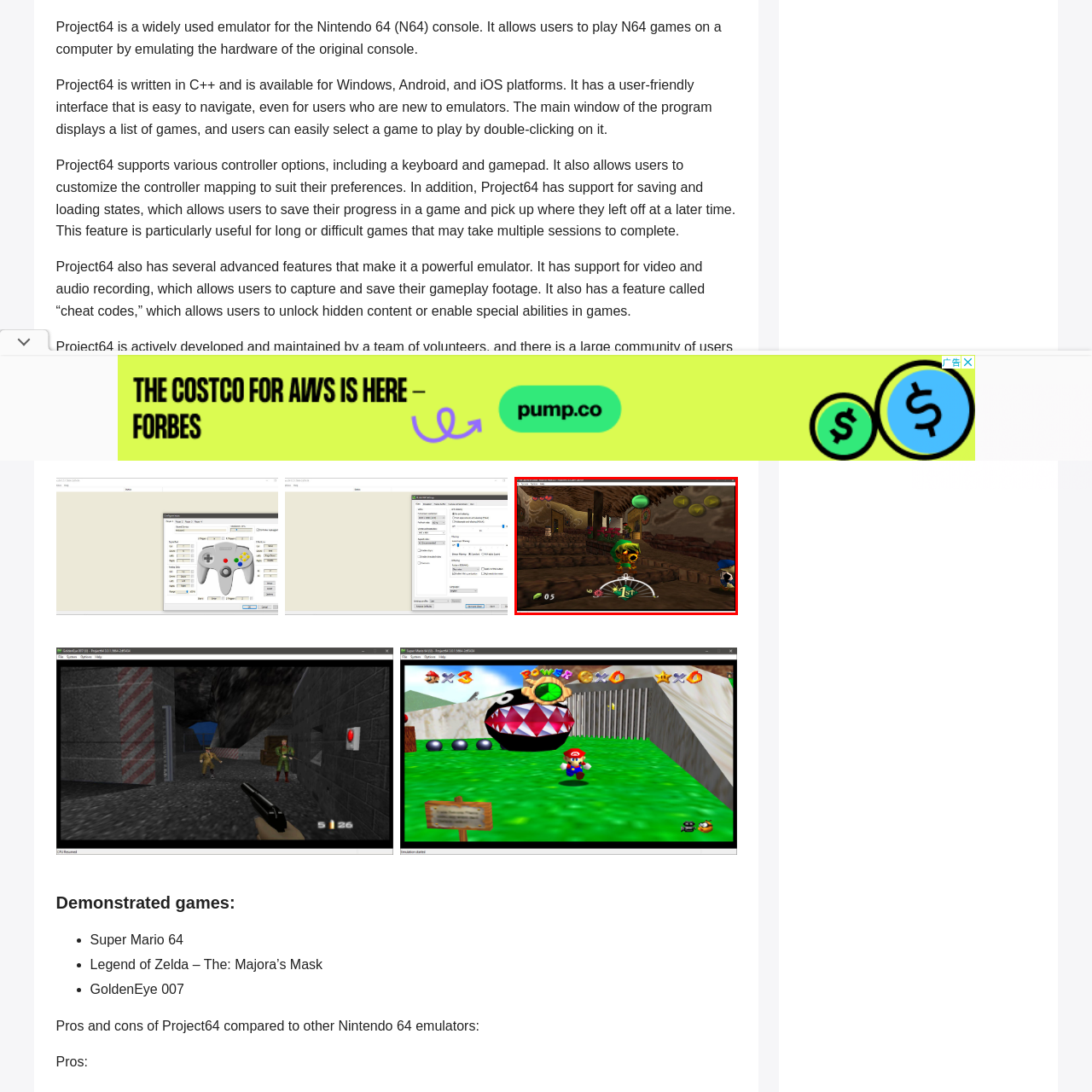What emulator is being used to play the game?
Examine the content inside the red bounding box in the image and provide a thorough answer to the question based on that visual information.

The image shows the game being played through an emulator window, which is specifically identified as the Project64 emulator, allowing players to enjoy classic titles like The Legend of Zelda: Majora's Mask on modern devices.